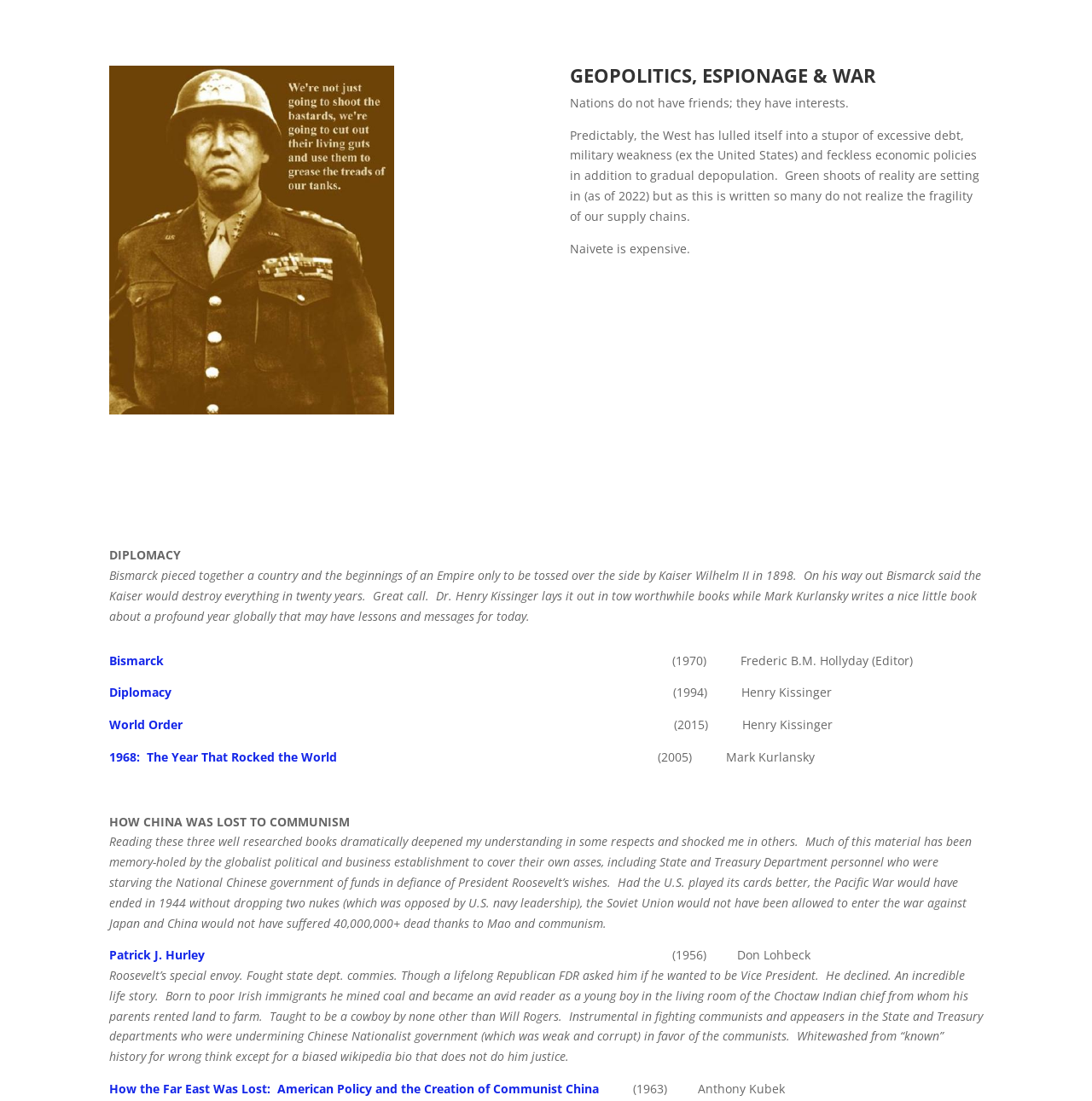For the element described, predict the bounding box coordinates as (top-left x, top-left y, bottom-right x, bottom-right y). All values should be between 0 and 1. Element description: Facebook

None